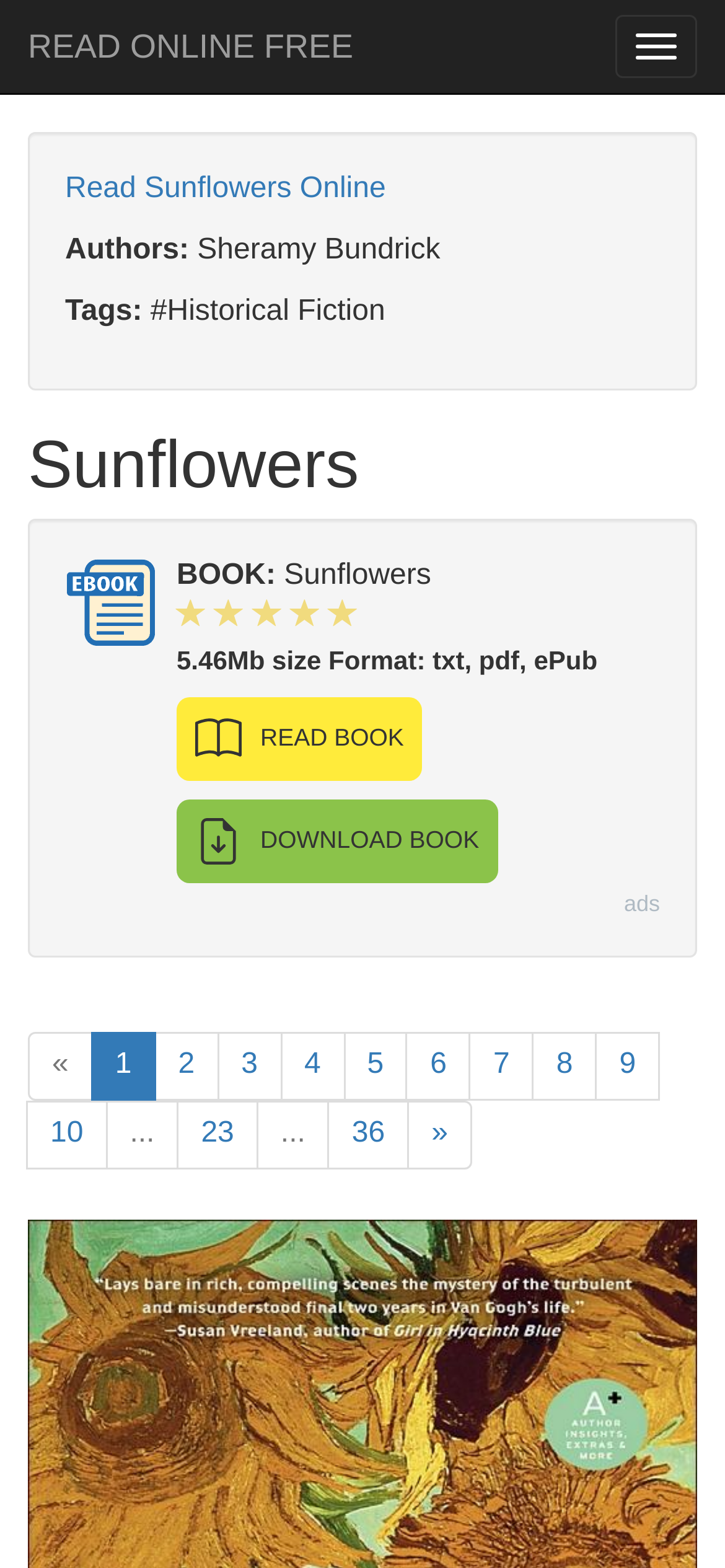What is the size of the book Sunflowers?
Please look at the screenshot and answer using one word or phrase.

5.46Mb